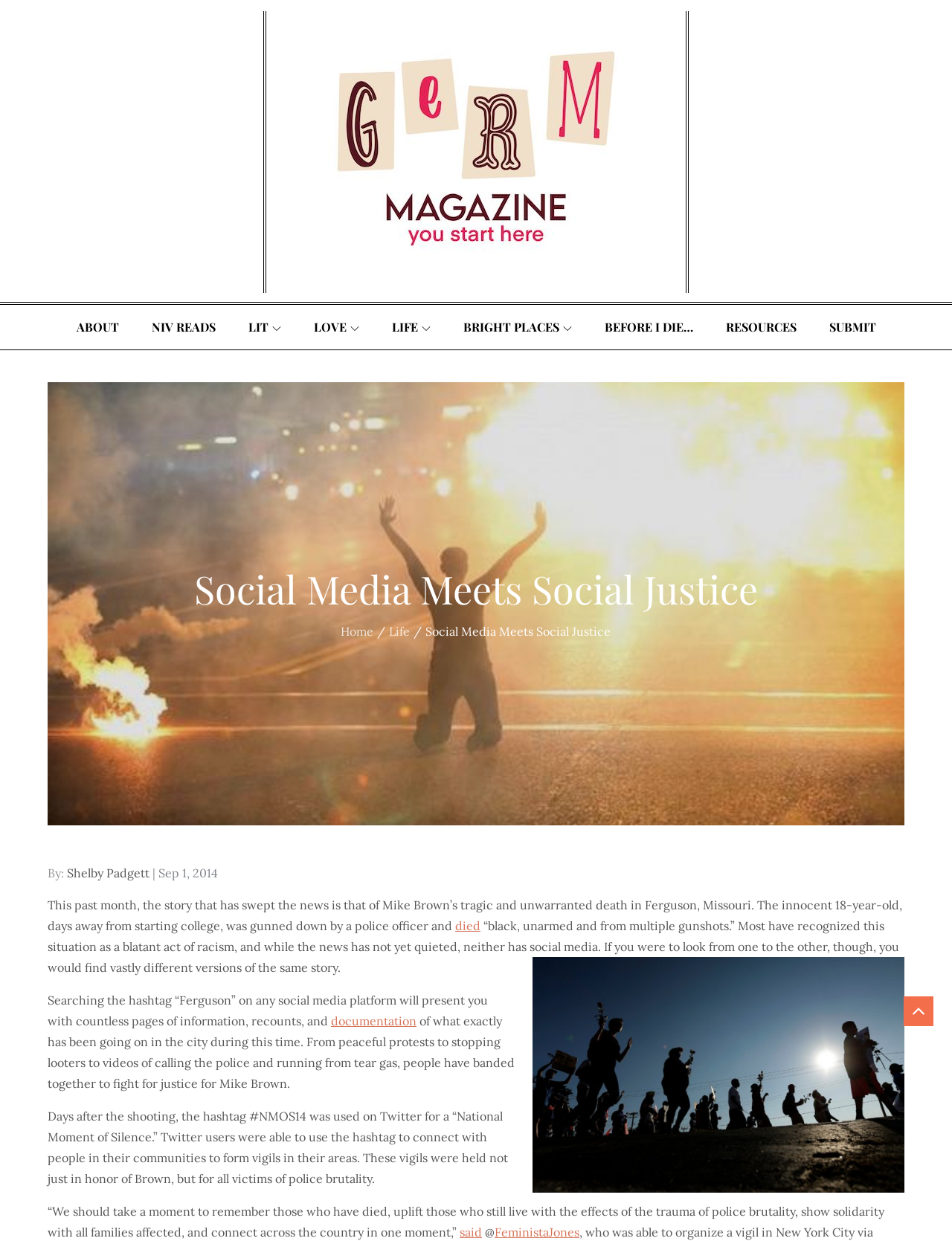Produce an extensive caption that describes everything on the webpage.

The webpage is about social media and social justice, with a focus on the story of Mike Brown's tragic death in Ferguson, Missouri. At the top of the page, there are several links to different sections, including "ABOUT", "NIV READS", "LIT", "LOVE", "LIFE", "BRIGHT PLACES", "BEFORE I DIE…", "RESOURCES", and "SUBMIT". 

Below these links, there is a heading that reads "Social Media Meets Social Justice". Underneath this heading, there is a navigation section with breadcrumbs, which includes links to "Home" and "Life". 

The main content of the page is an article written by Shelby Padgett, posted on September 1, 2014. The article discusses how social media has been used to raise awareness about Mike Brown's death and the subsequent protests and vigils. The article includes several paragraphs of text, with links to related terms such as "died" and "documentation". 

There is also an image on the page, which appears to be a screenshot from Tumblr. The image is located near the middle of the page, and takes up about a quarter of the page's width. 

Throughout the article, there are several mentions of social media platforms, including Twitter, where users used the hashtag #NMOS14 to connect with others and form vigils in their areas. The article also quotes @FeministaJones, who organized a "National Moment of Silence" on Twitter.